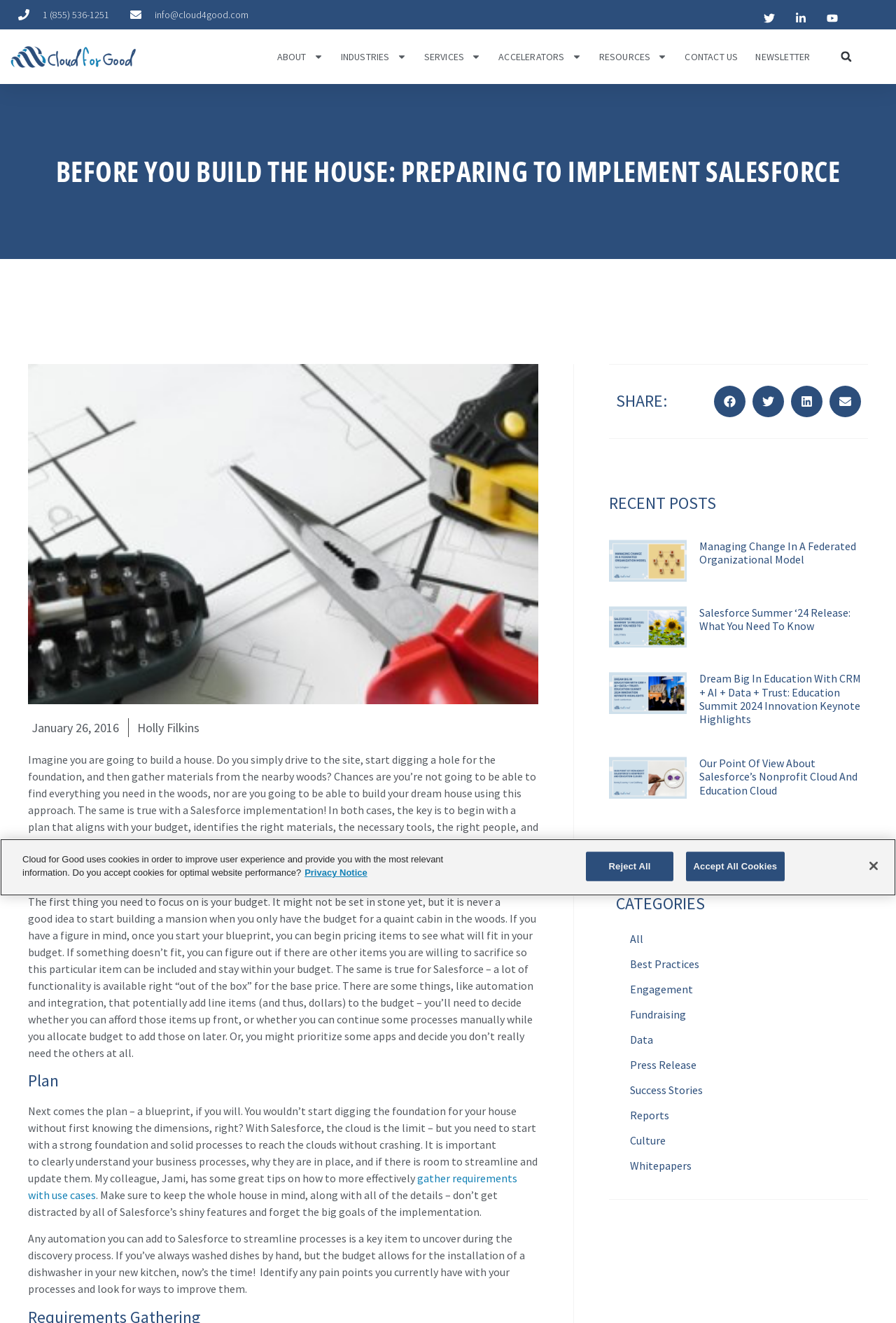Locate the bounding box coordinates of the area you need to click to fulfill this instruction: 'Search for something'. The coordinates must be in the form of four float numbers ranging from 0 to 1: [left, top, right, bottom].

[0.915, 0.035, 0.974, 0.05]